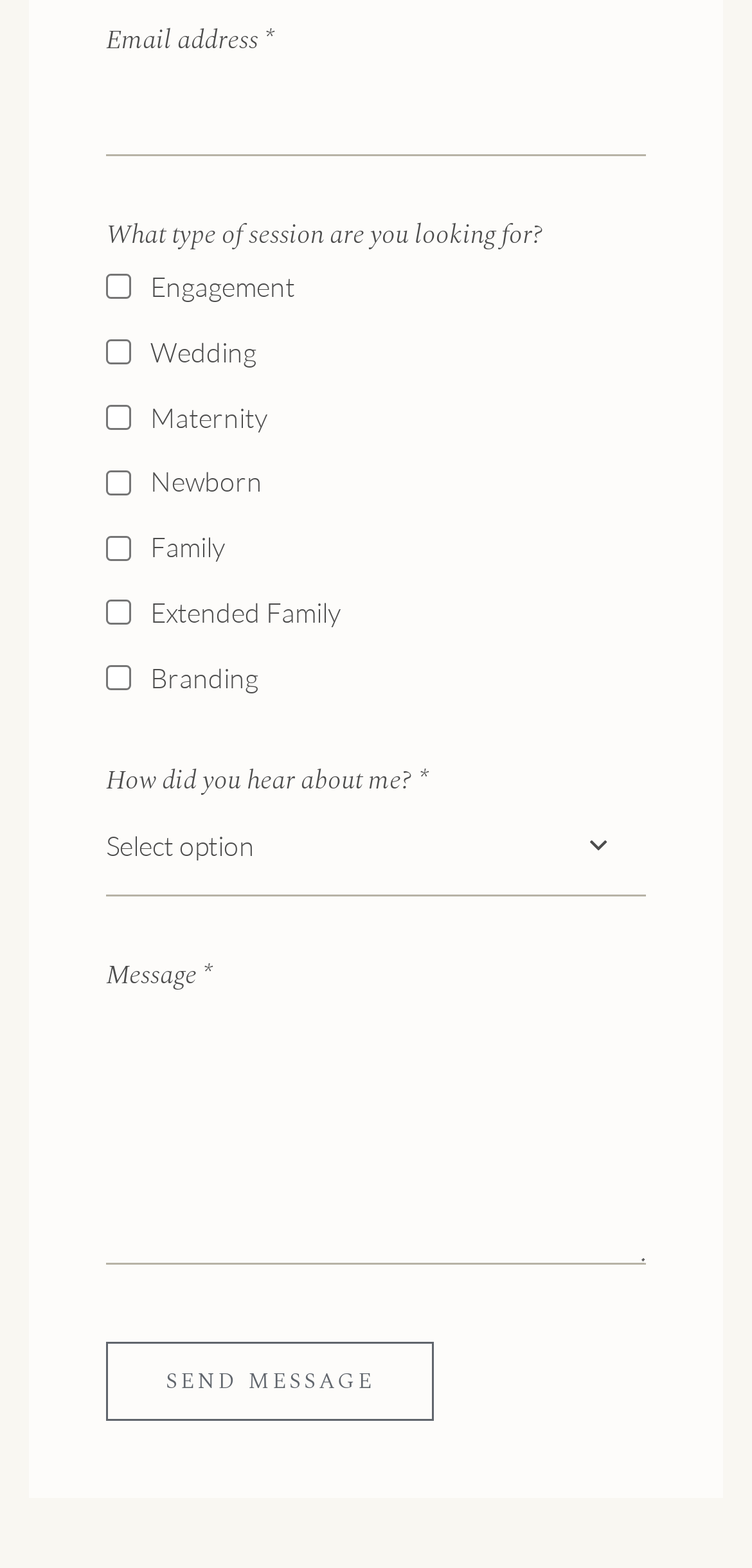Based on the image, please respond to the question with as much detail as possible:
How can users specify how they heard about the photographer?

The webpage contains a combobox labeled 'How did you hear about me? *', which allows users to select an option from a dropdown menu, indicating how they heard about the photographer.